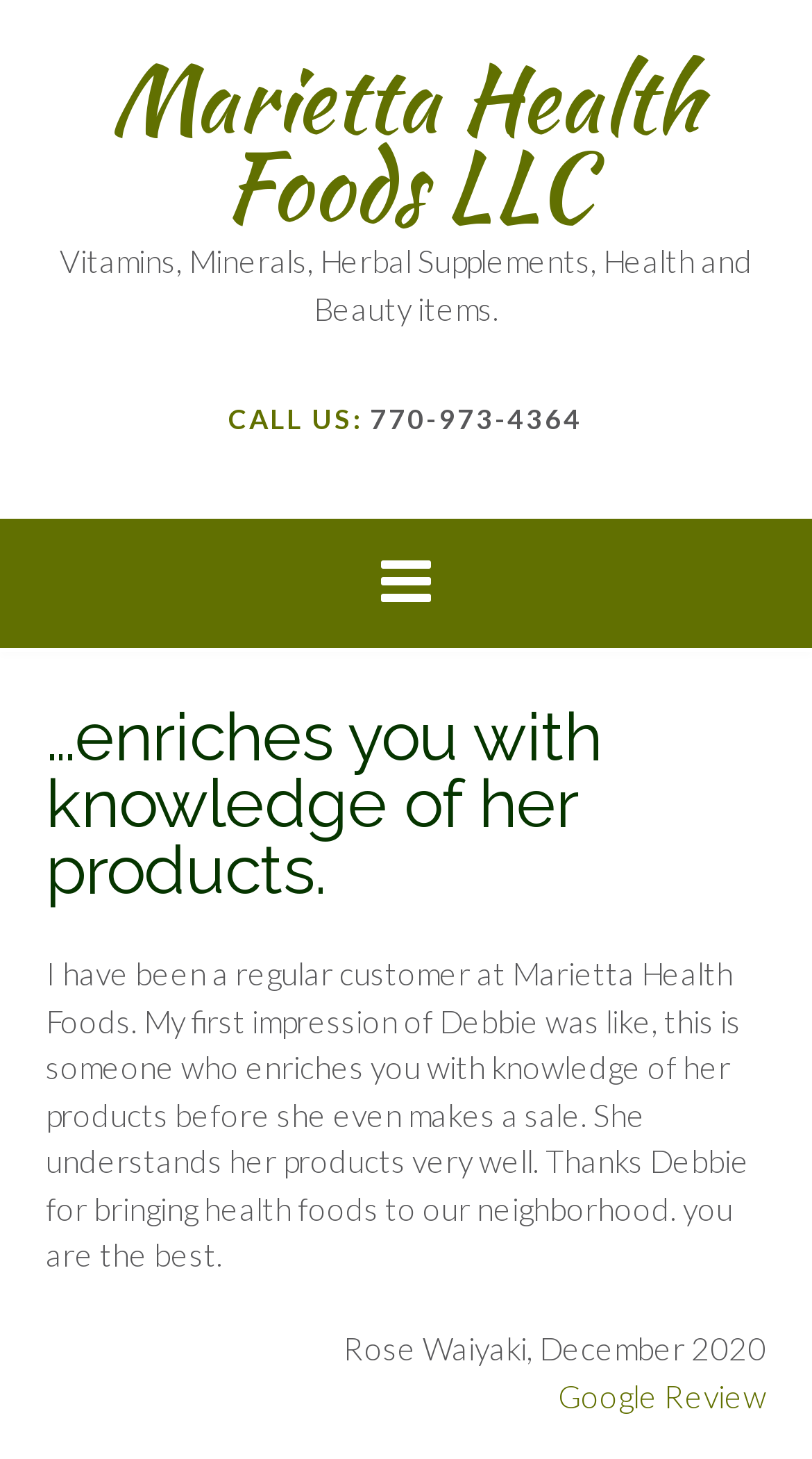What is the phone number to call?
Examine the screenshot and reply with a single word or phrase.

770-973-4364